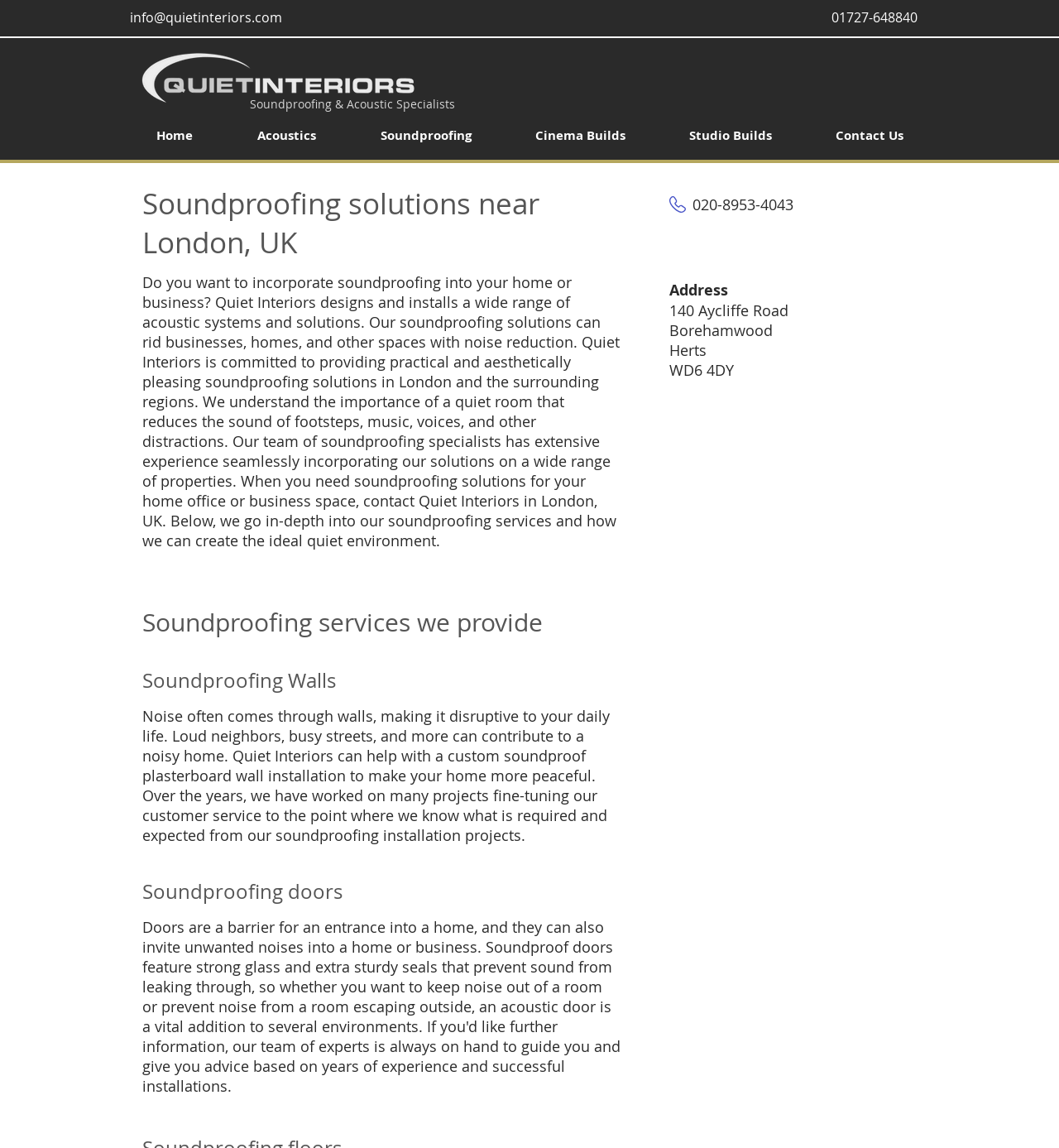Please specify the bounding box coordinates of the clickable region necessary for completing the following instruction: "Click the 'Home' link". The coordinates must consist of four float numbers between 0 and 1, i.e., [left, top, right, bottom].

[0.117, 0.103, 0.212, 0.133]